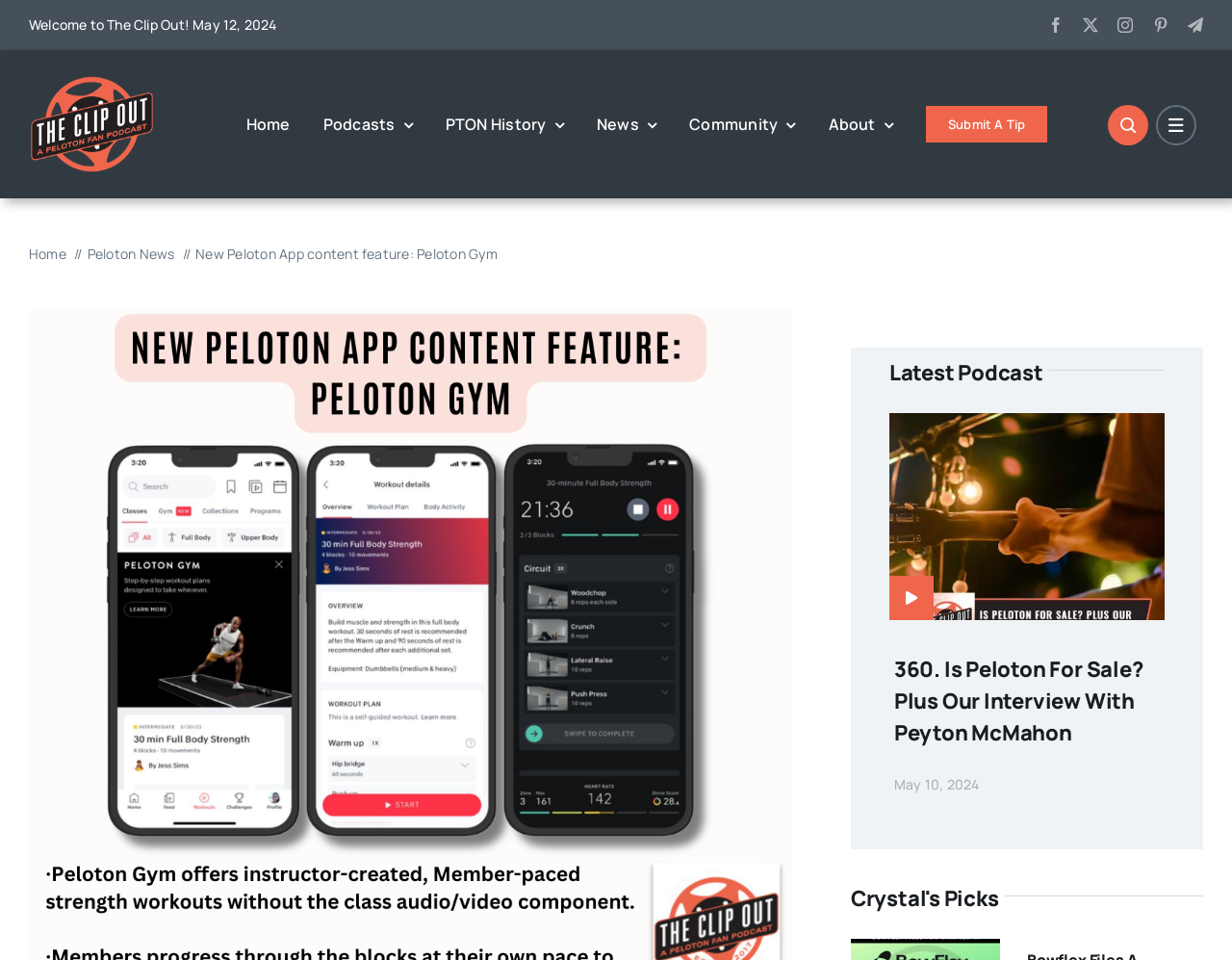Please specify the bounding box coordinates of the clickable region necessary for completing the following instruction: "Read the latest podcast". The coordinates must consist of four float numbers between 0 and 1, i.e., [left, top, right, bottom].

[0.722, 0.43, 0.945, 0.646]